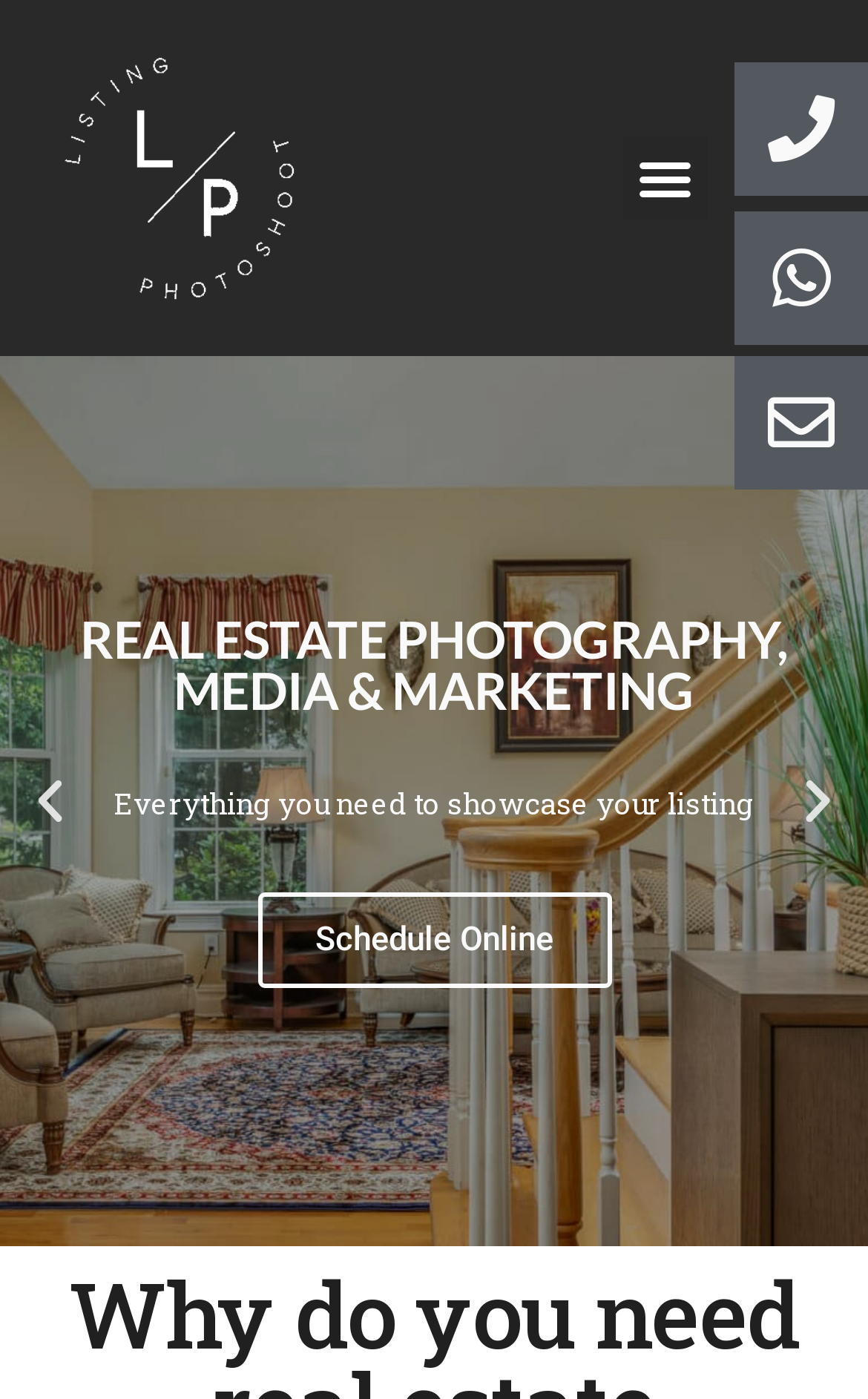Is the logo at the top left corner a clickable link?
Identify the answer in the screenshot and reply with a single word or phrase.

Yes